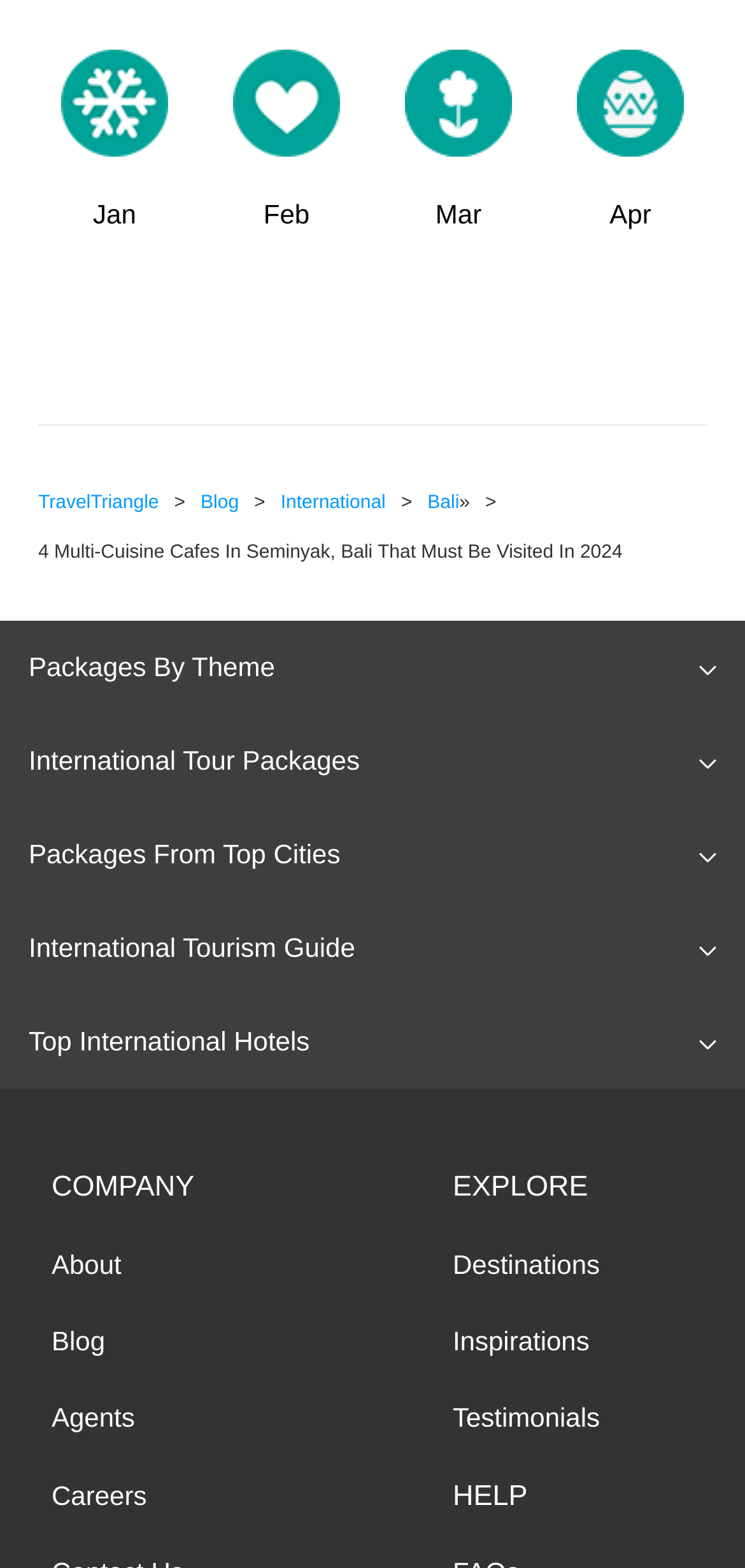Determine the bounding box coordinates of the element's region needed to click to follow the instruction: "Explore International Tour Packages". Provide these coordinates as four float numbers between 0 and 1, formatted as [left, top, right, bottom].

[0.038, 0.475, 0.483, 0.495]